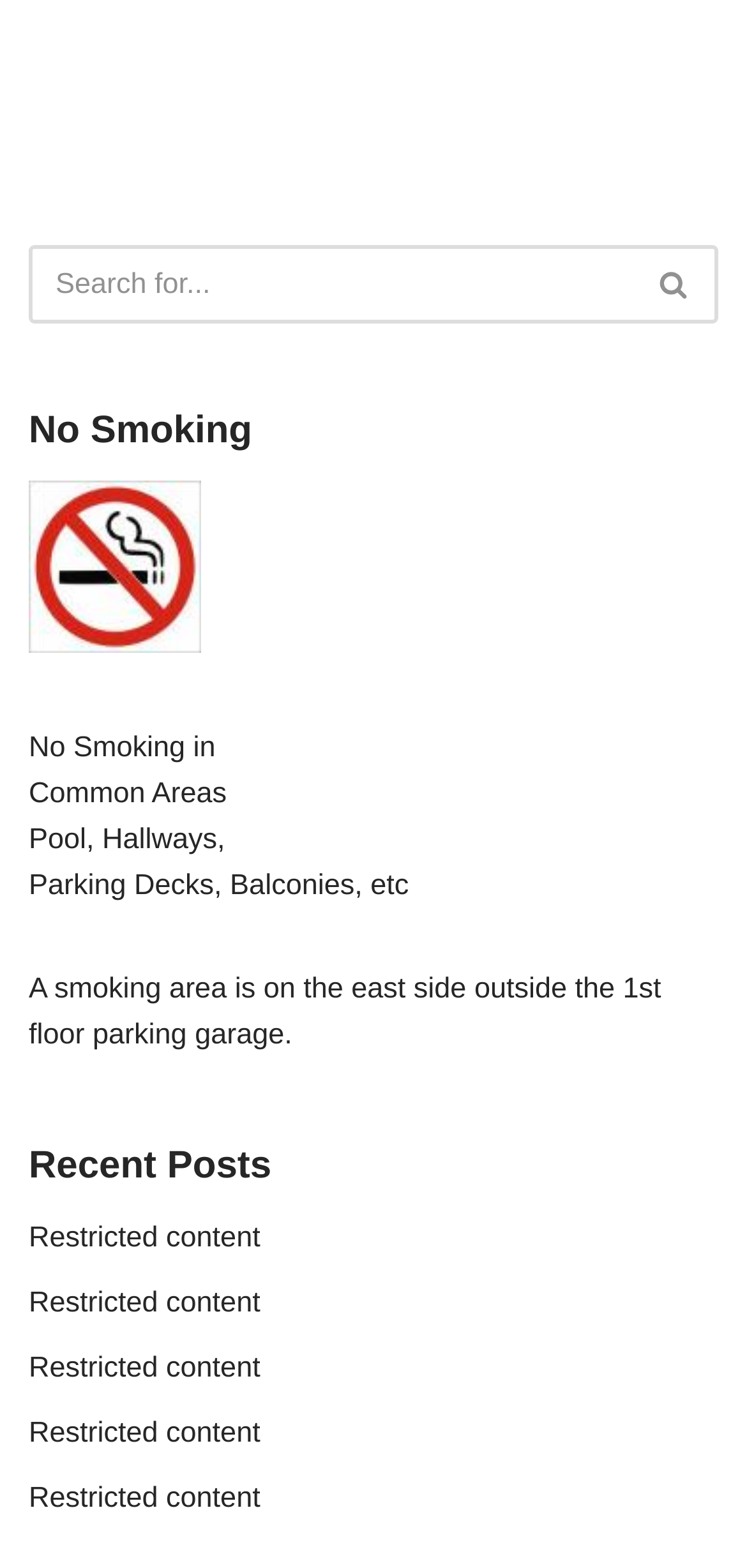Identify the bounding box coordinates of the specific part of the webpage to click to complete this instruction: "Click the LinkedIn link".

None